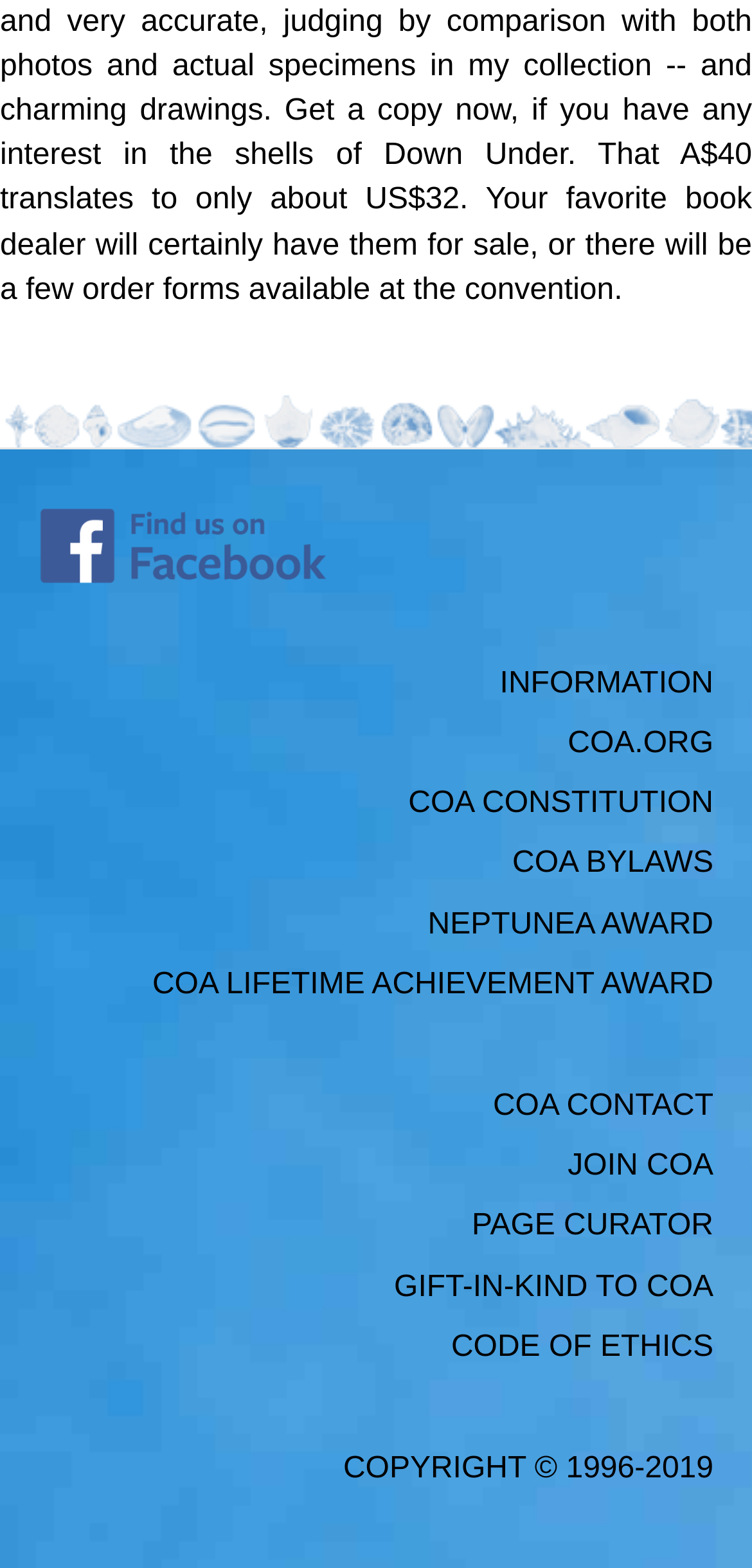What is the name of the organization? Based on the image, give a response in one word or a short phrase.

COA